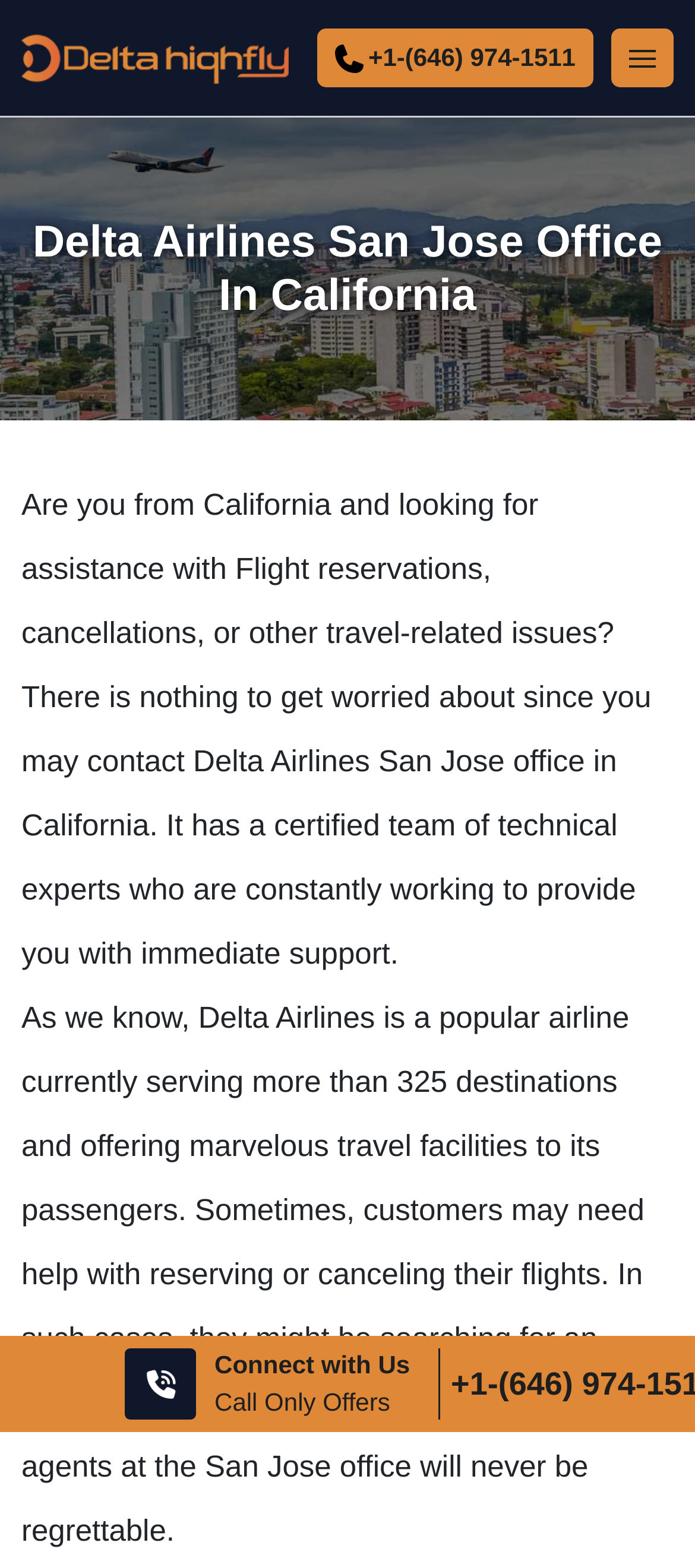What is the purpose of contacting Delta Airlines San Jose office?
Based on the image, give a one-word or short phrase answer.

Assistance with flight reservations, cancellations, etc.